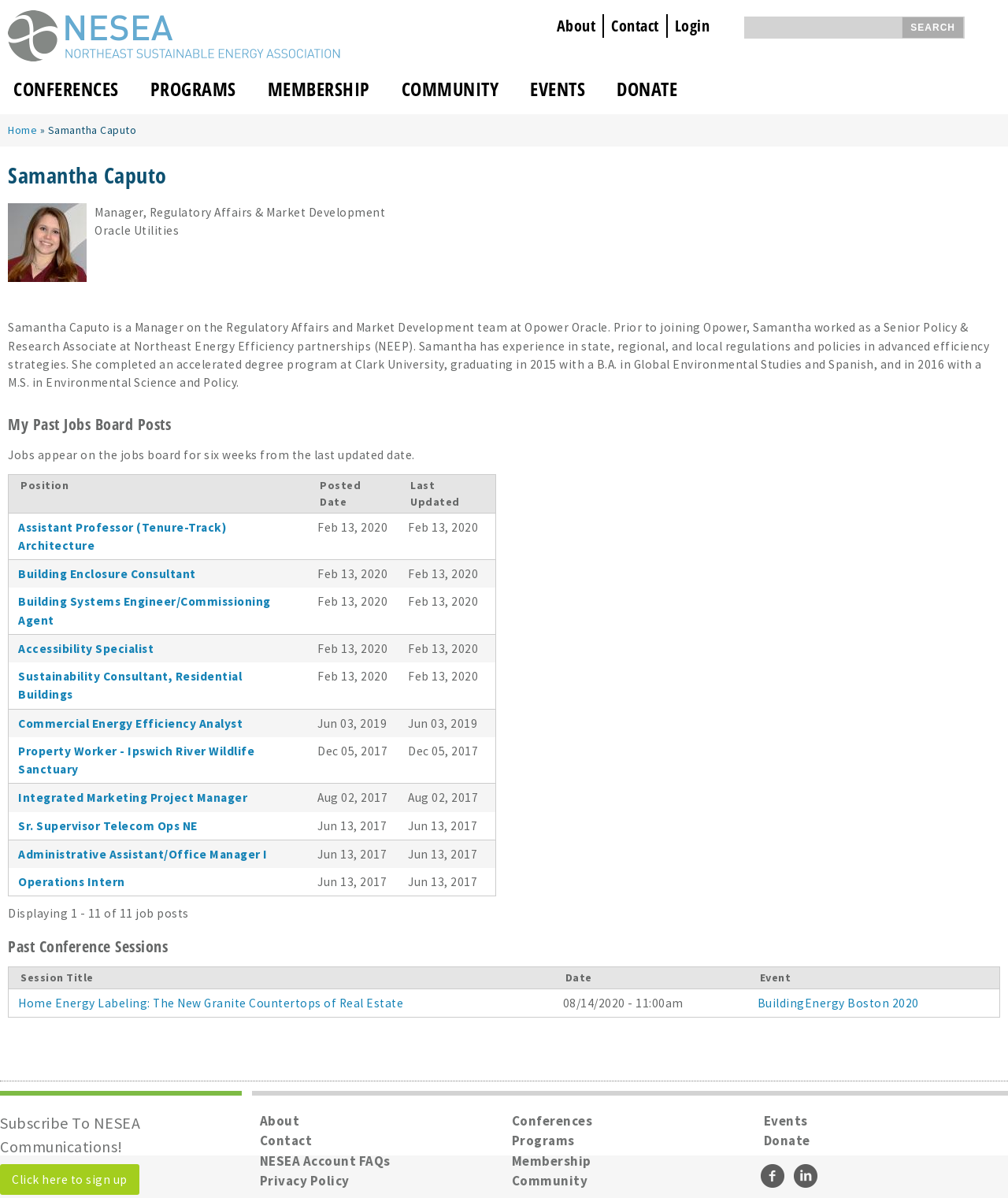What is Samantha Caputo's job title?
Please use the image to deliver a detailed and complete answer.

I found this information by looking at the text 'Manager, Regulatory Affairs & Market Development' which is located below Samantha Caputo's picture and above her bio.